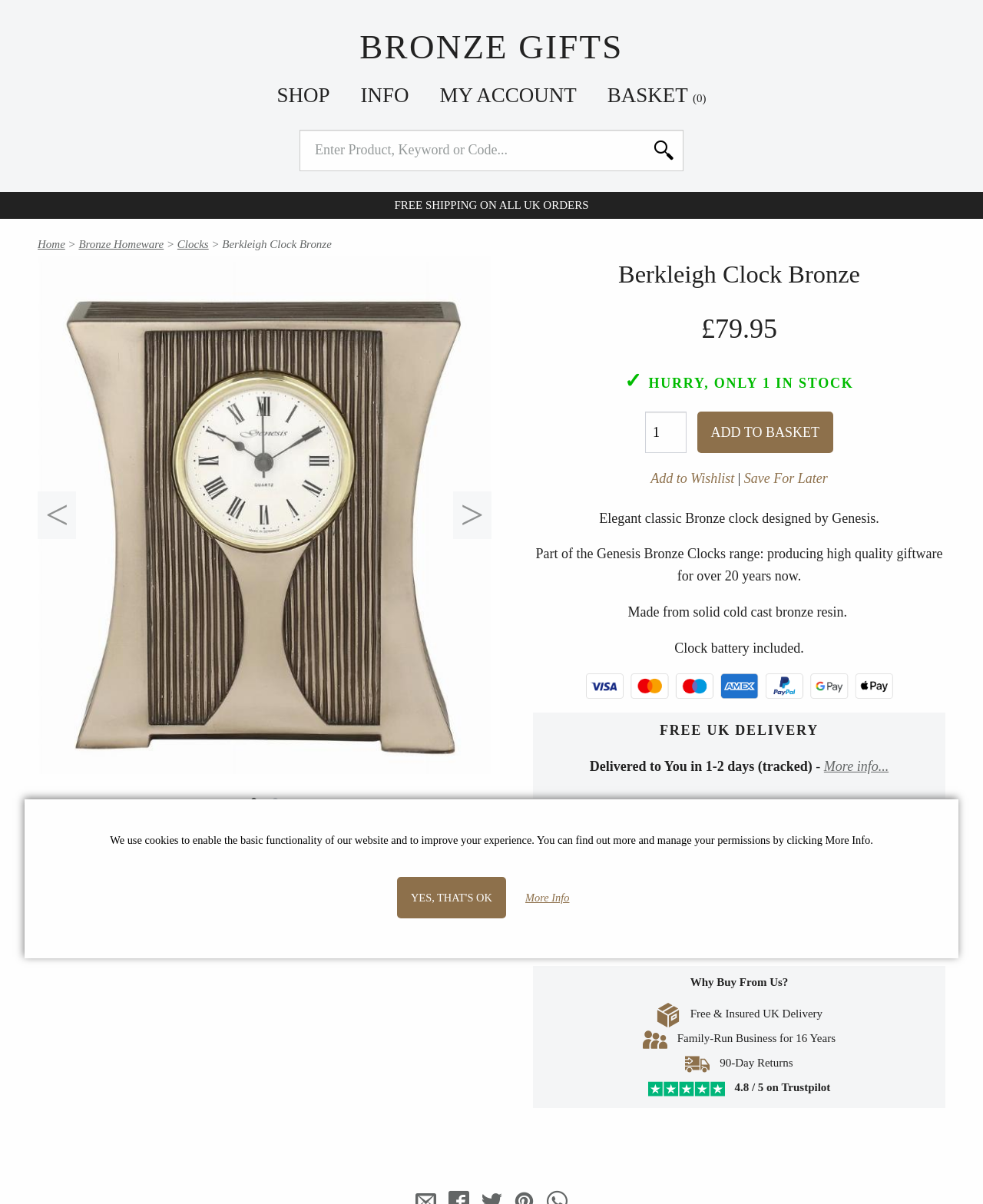What is the brand of the clock?
Could you answer the question with a detailed and thorough explanation?

I found the brand of the clock by looking at the table element which contains the product details, and then finding the gridcell element with the text 'Genesis Fine Arts' in the row with the header 'Brand'.